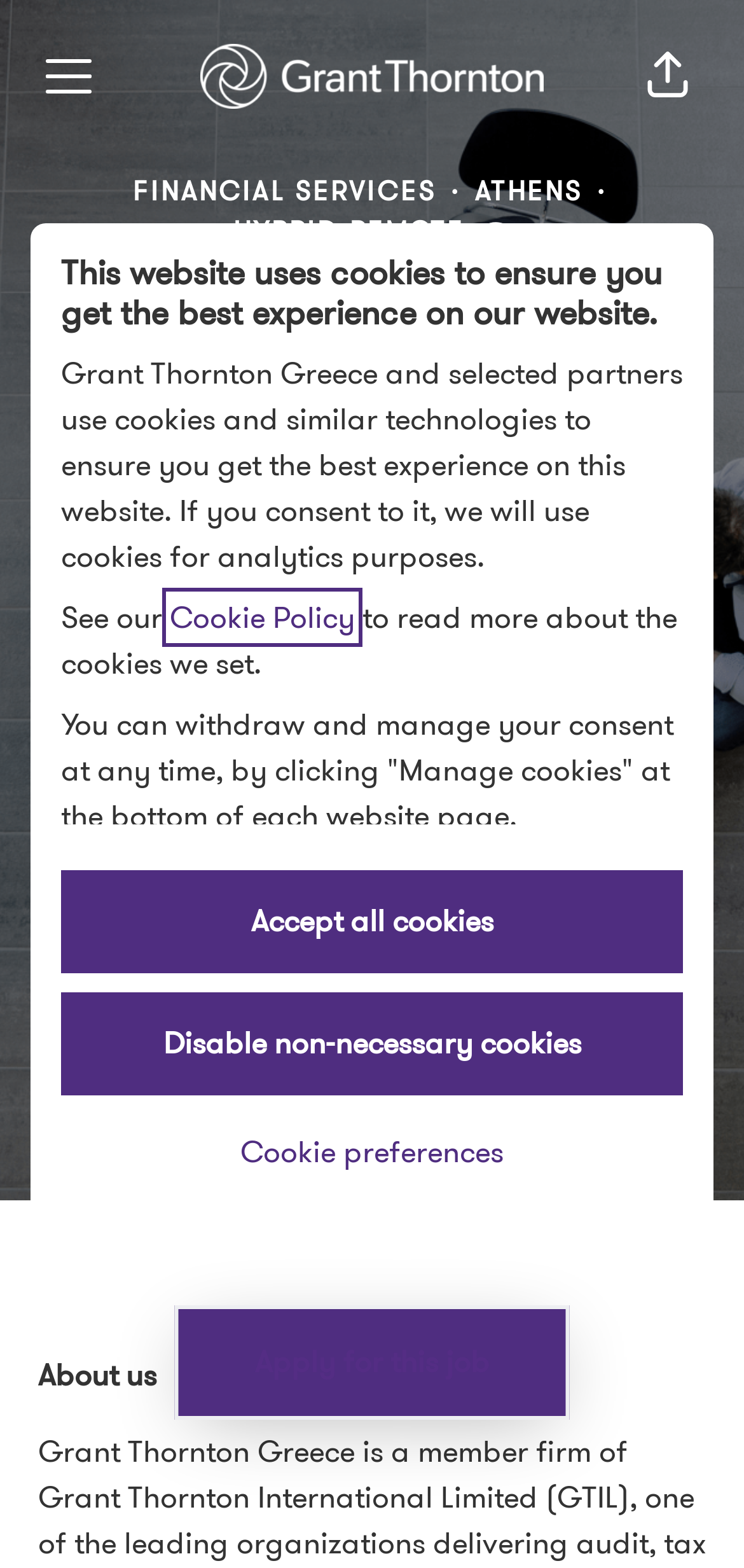Highlight the bounding box coordinates of the region I should click on to meet the following instruction: "Click the Career menu button".

[0.021, 0.015, 0.164, 0.083]